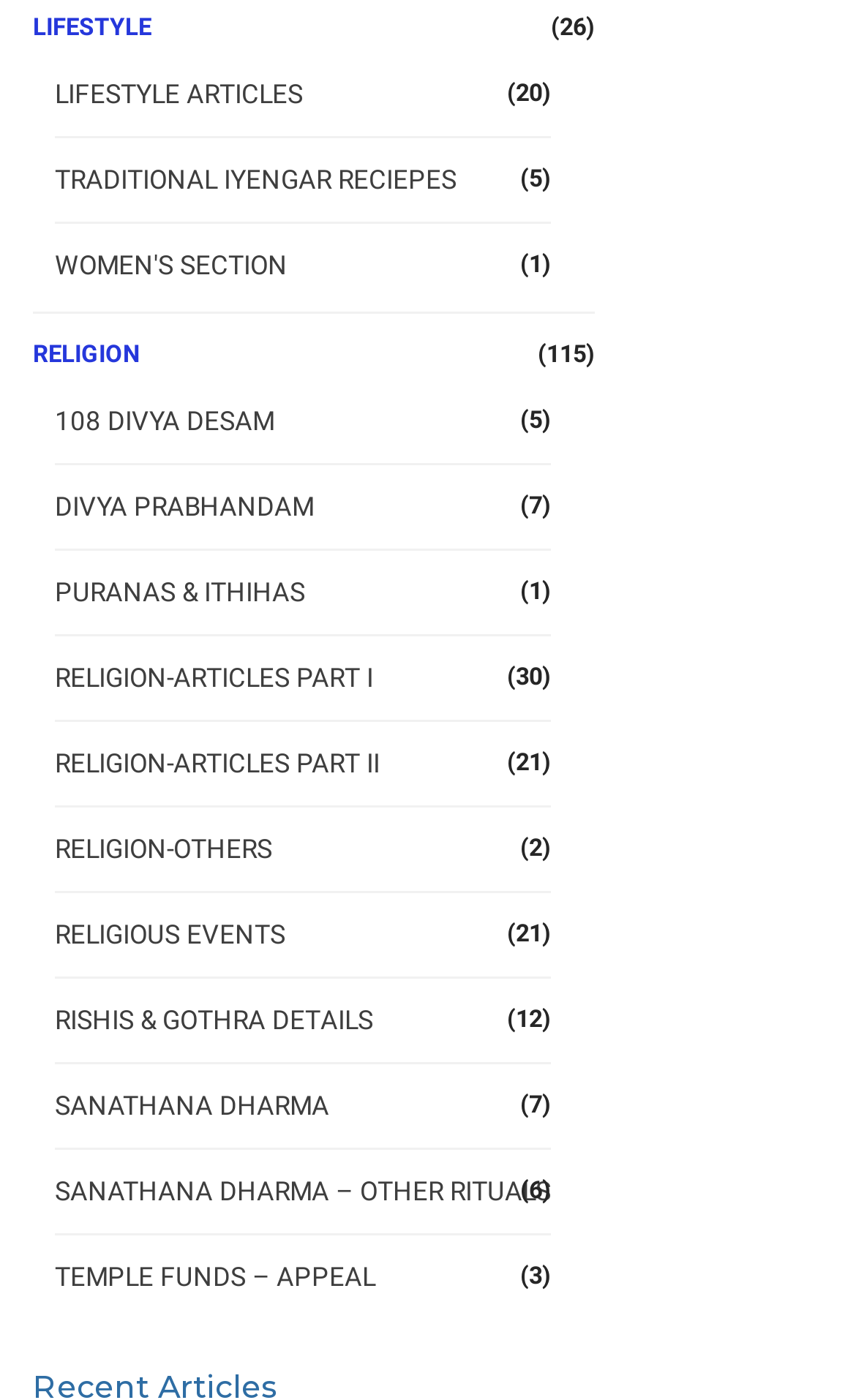Identify the bounding box coordinates of the element that should be clicked to fulfill this task: "Learn about SANATHANA DHARMA". The coordinates should be provided as four float numbers between 0 and 1, i.e., [left, top, right, bottom].

[0.064, 0.773, 0.644, 0.807]